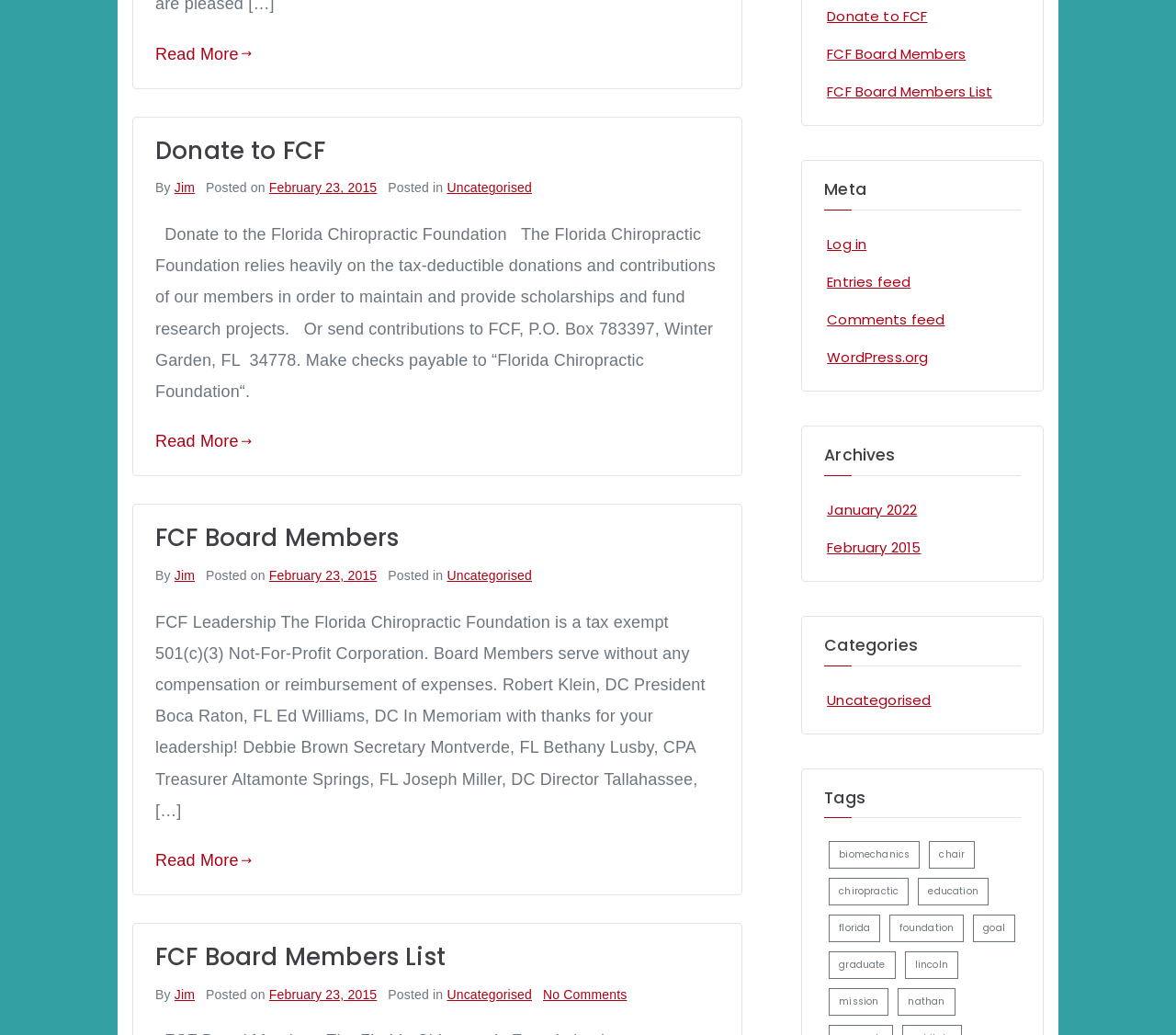Provide the bounding box coordinates for the specified HTML element described in this description: "February 23, 2015". The coordinates should be four float numbers ranging from 0 to 1, in the format [left, top, right, bottom].

[0.229, 0.954, 0.321, 0.968]